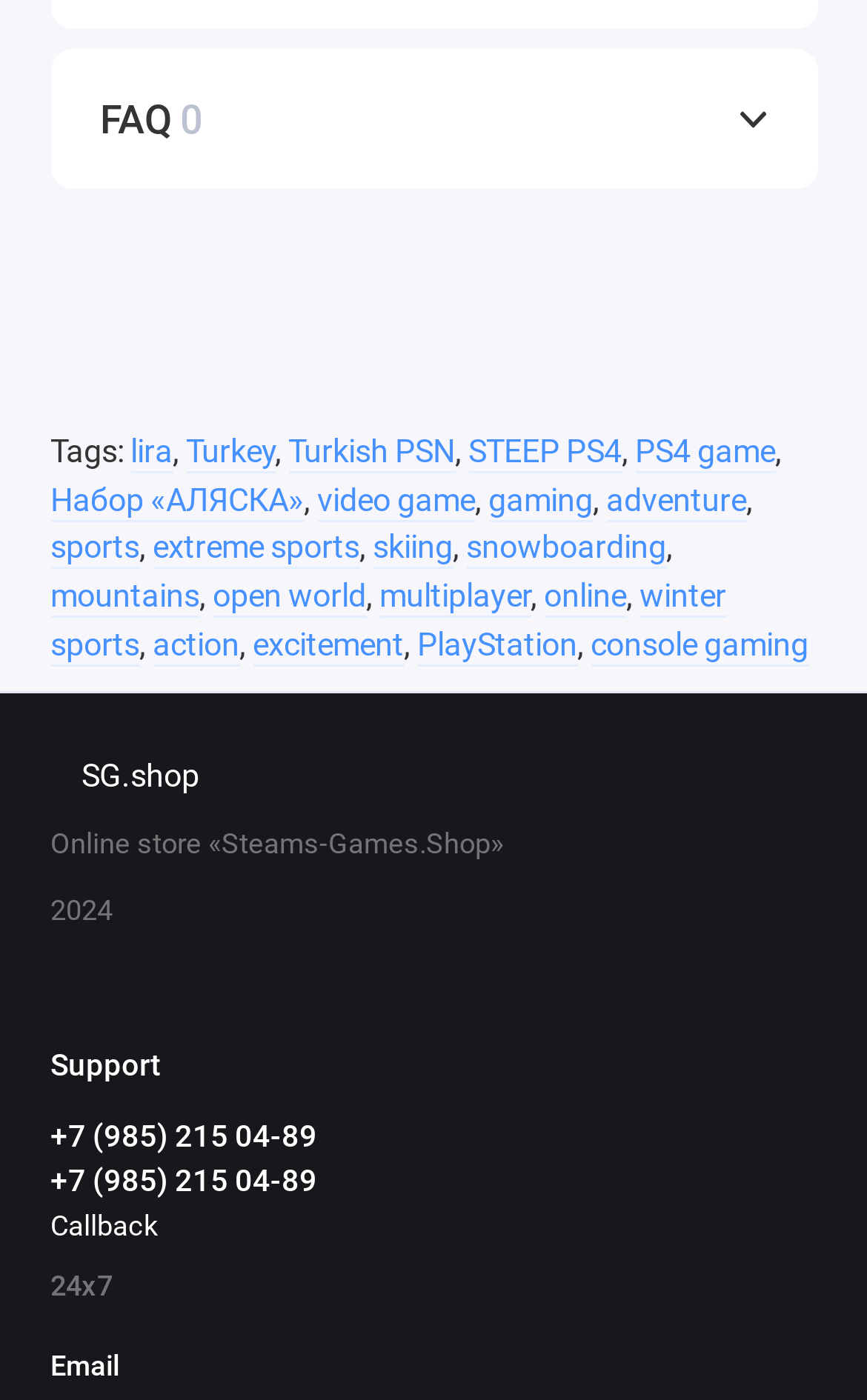What is the name of the game mentioned on the webpage? Please answer the question using a single word or phrase based on the image.

STEEP PS4